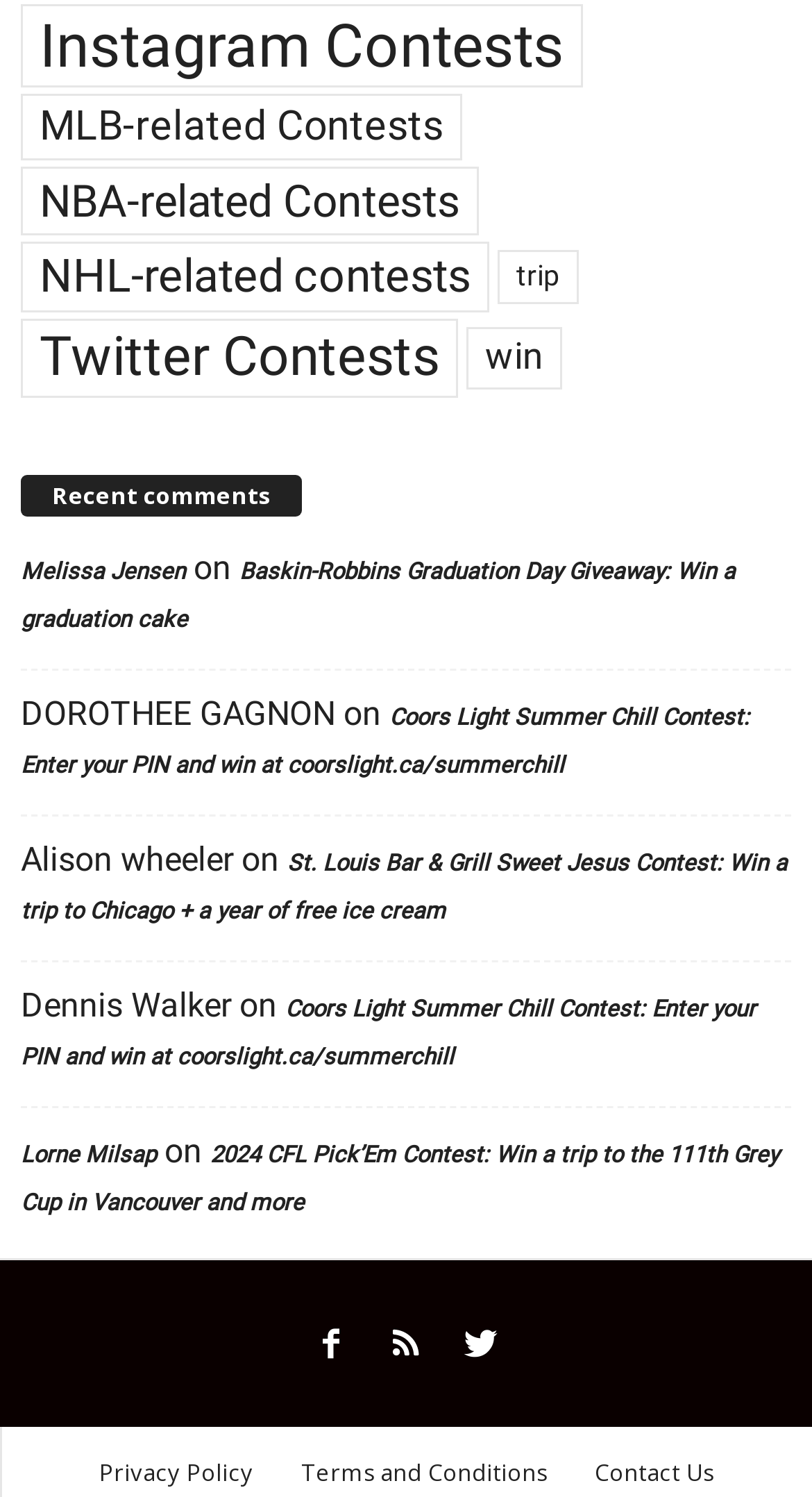Determine the bounding box coordinates for the clickable element required to fulfill the instruction: "View Instagram Contests". Provide the coordinates as four float numbers between 0 and 1, i.e., [left, top, right, bottom].

[0.026, 0.002, 0.718, 0.059]